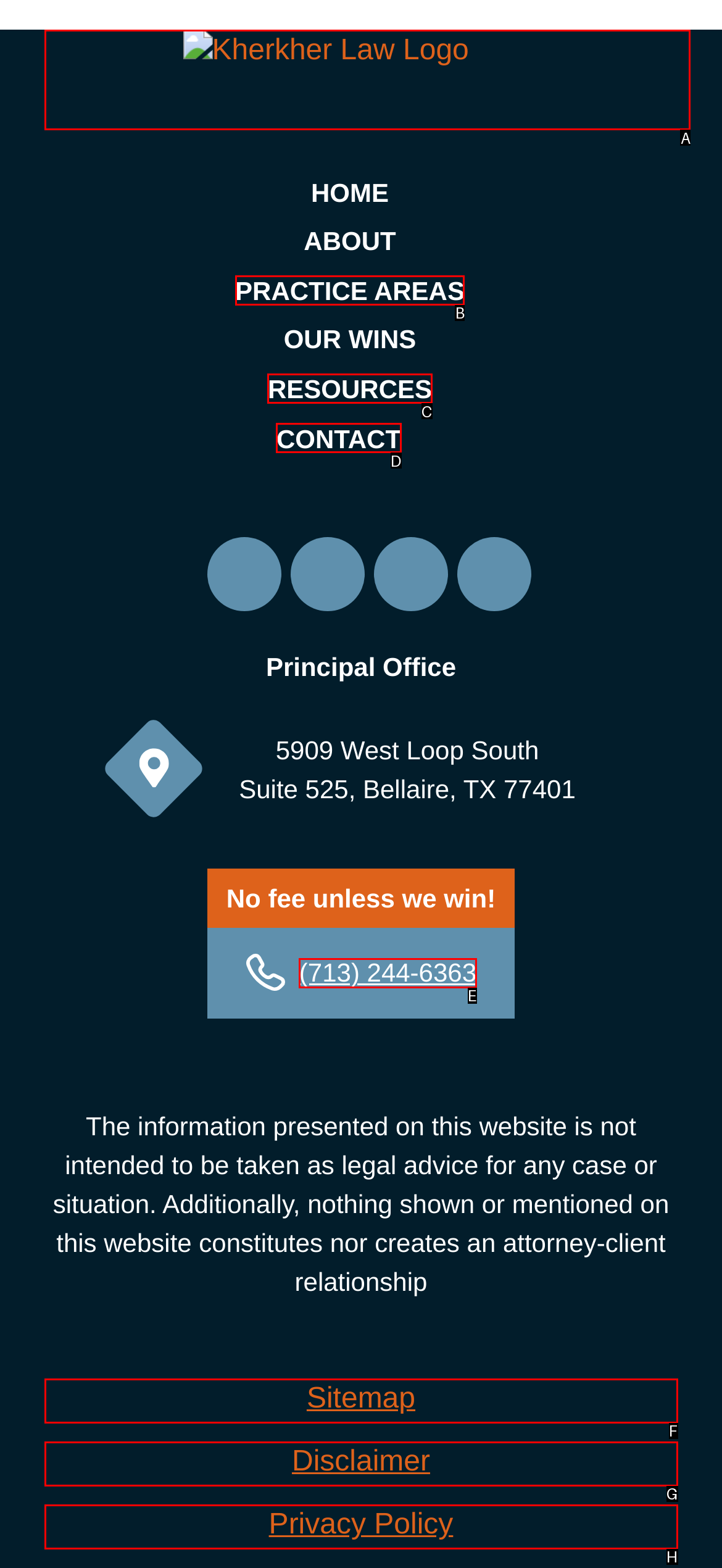Pick the HTML element that should be clicked to execute the task: Click the Kherkher Law Logo
Respond with the letter corresponding to the correct choice.

A